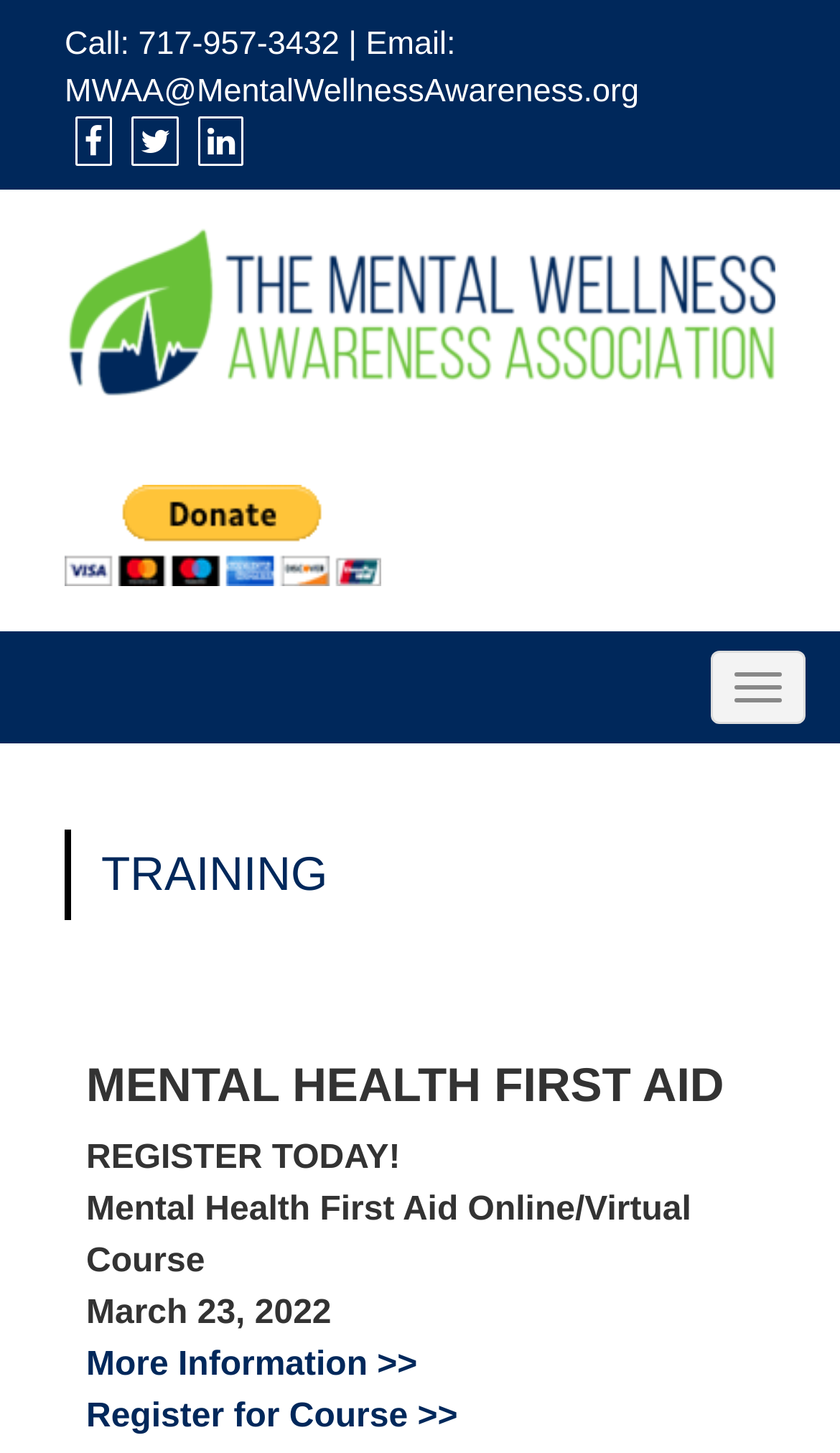Find the bounding box coordinates for the HTML element described as: "Toggle navigation". The coordinates should consist of four float values between 0 and 1, i.e., [left, top, right, bottom].

[0.846, 0.447, 0.959, 0.498]